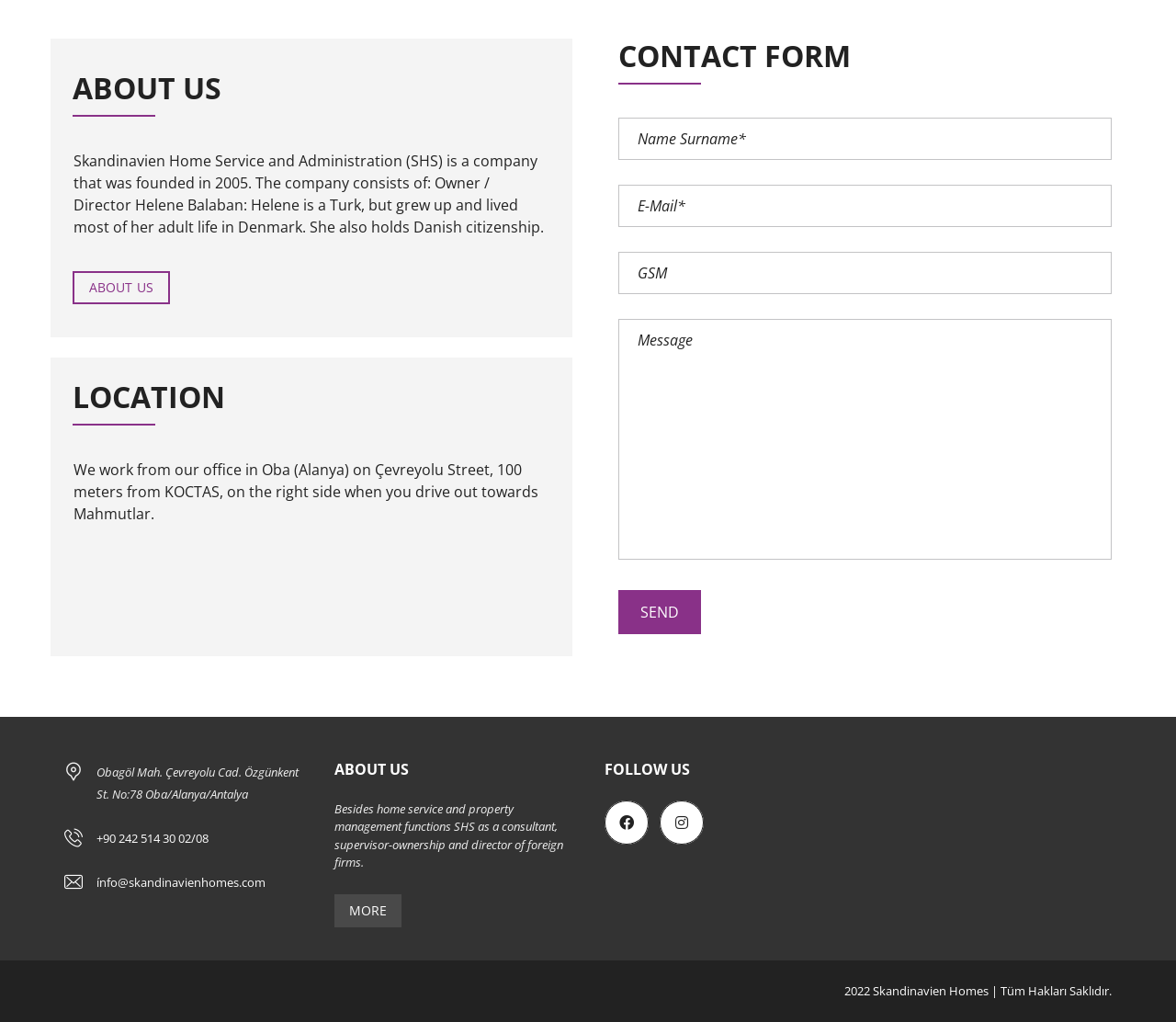Where is the office located?
Please give a detailed and elaborate answer to the question.

The location of the office can be found in the 'LOCATION' section, where it is mentioned that 'We work from our office in Oba (Alanya) on Çevreyolu Street, 100 meters from KOCTAS, on the right side when you drive out towards Mahmutlar.'